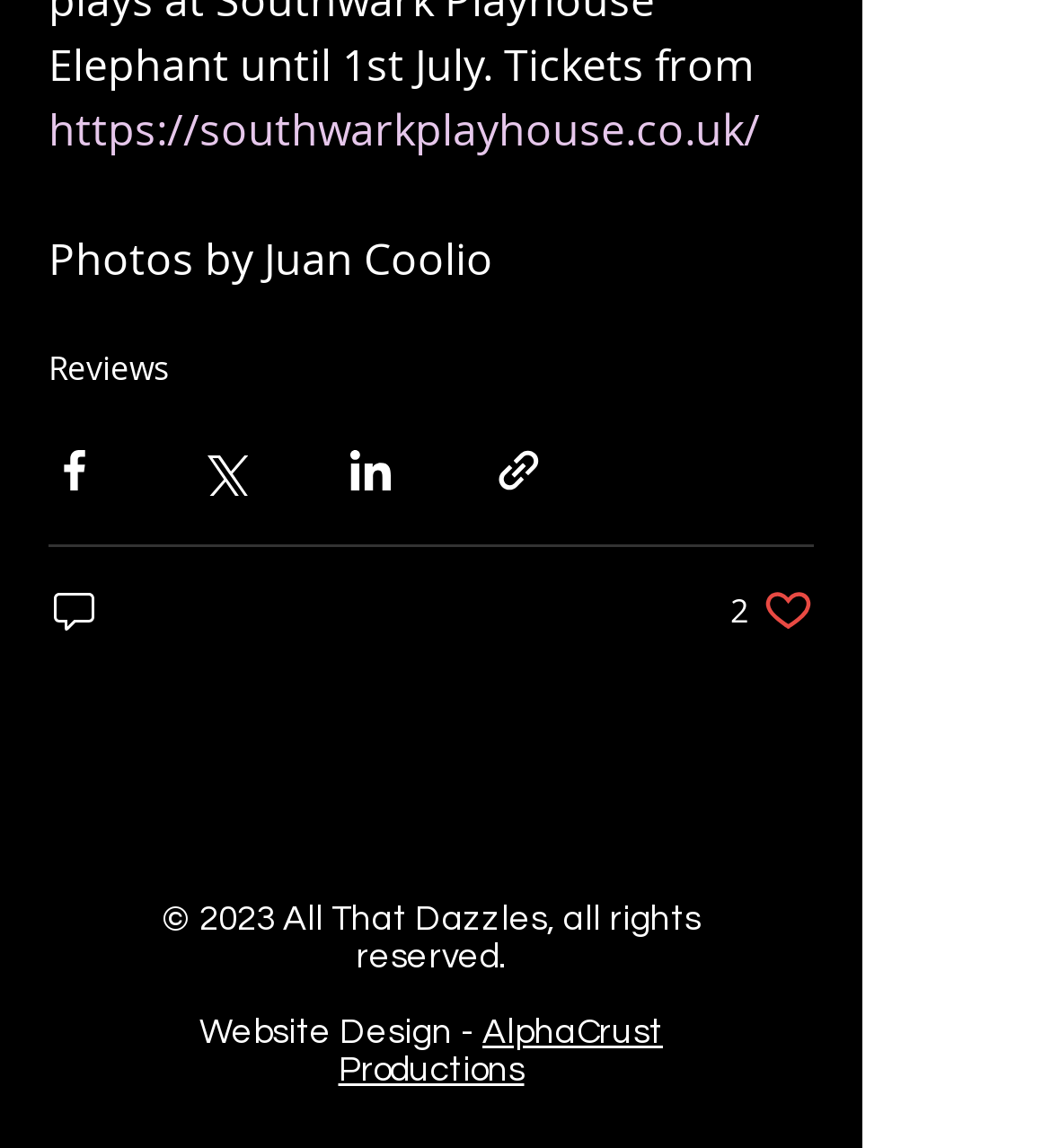Please identify the bounding box coordinates of the element's region that should be clicked to execute the following instruction: "Share via Facebook". The bounding box coordinates must be four float numbers between 0 and 1, i.e., [left, top, right, bottom].

[0.046, 0.386, 0.095, 0.431]